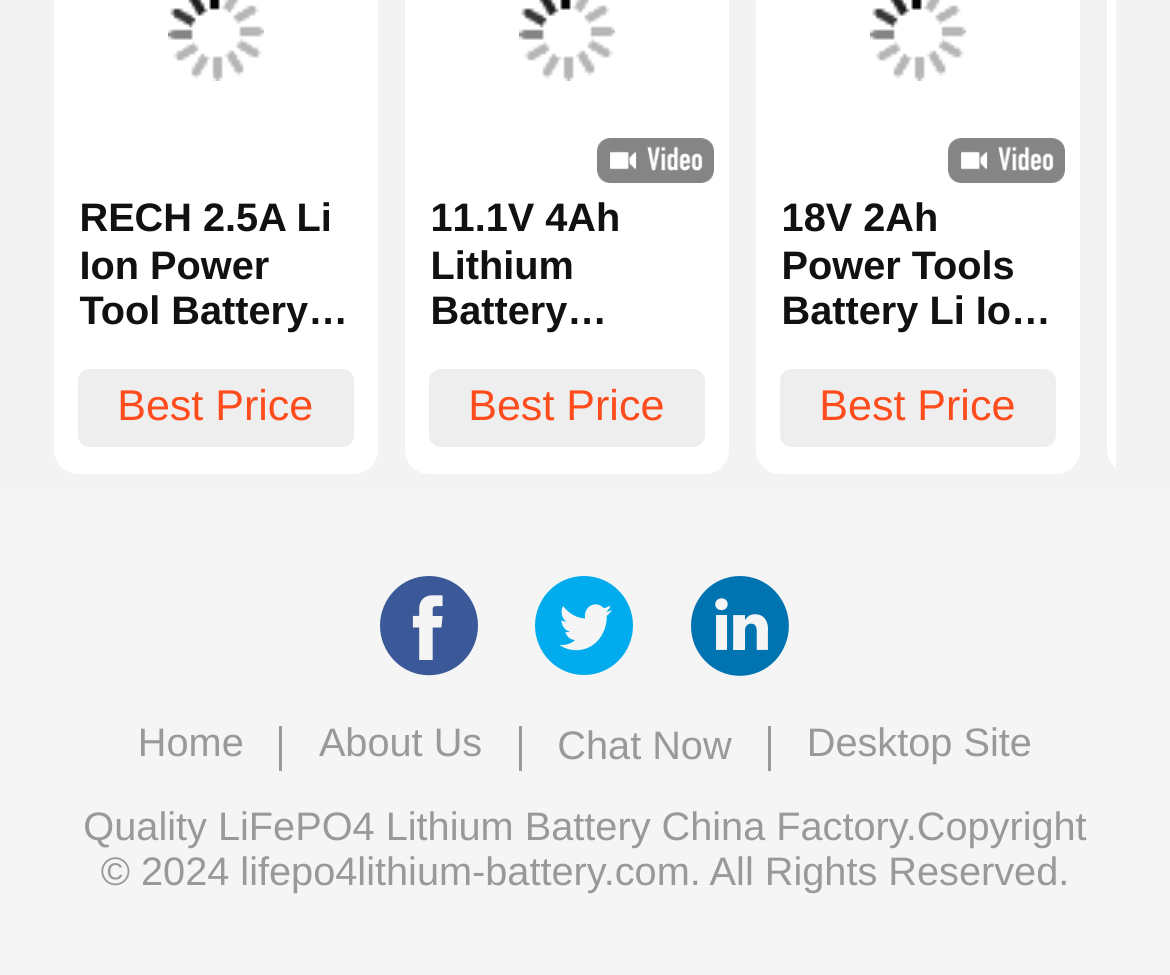Is there a link to a homepage?
Please provide a comprehensive answer to the question based on the webpage screenshot.

I looked for a link that appears to be a homepage link, and I found a link labeled 'Home' at the bottom of the page, which suggests that it is a link to the homepage.